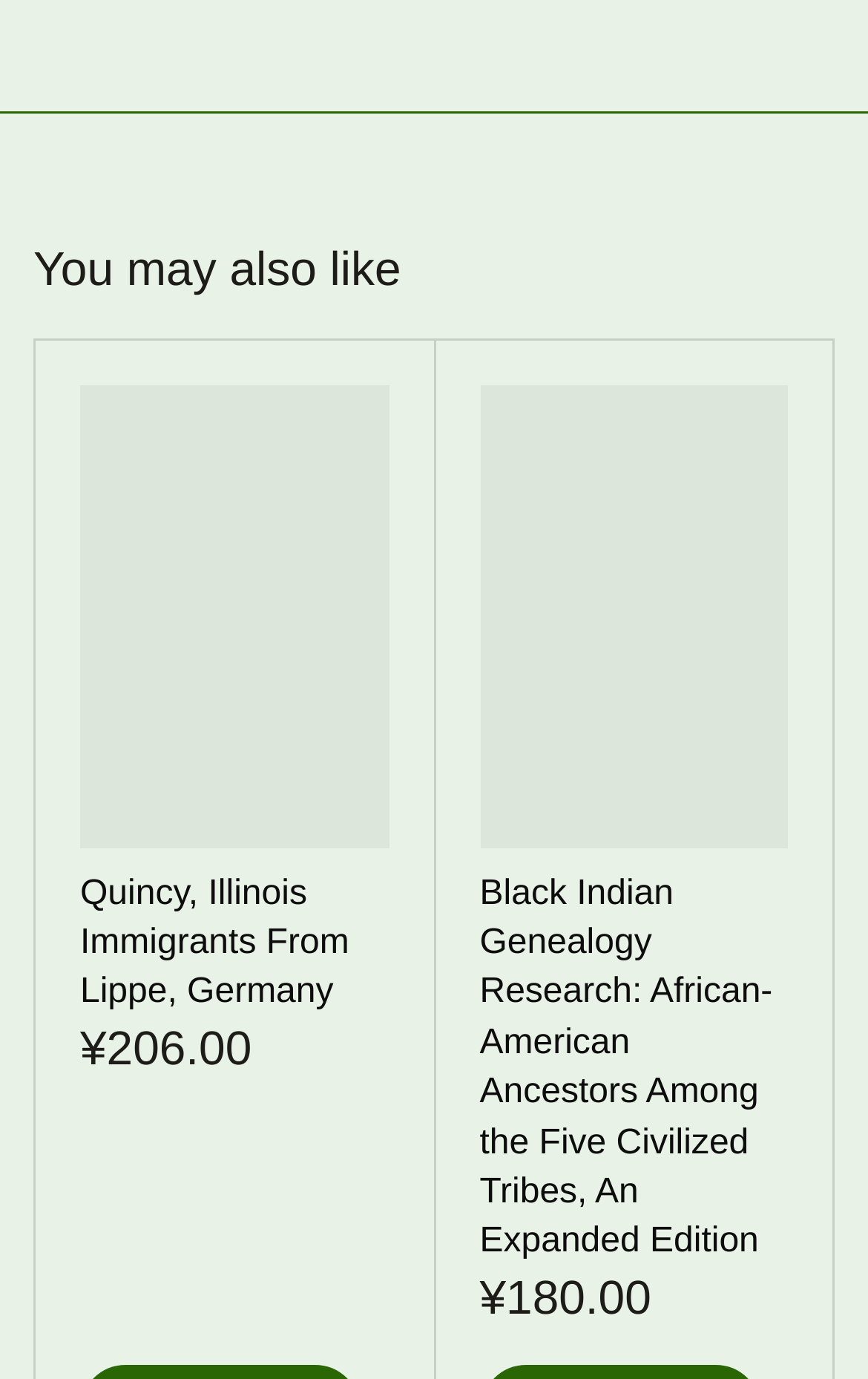Determine the bounding box coordinates of the clickable region to execute the instruction: "View 'Quincy, Illinois Immigrants From Lippe, Germany'". The coordinates should be four float numbers between 0 and 1, denoted as [left, top, right, bottom].

[0.092, 0.279, 0.447, 0.615]